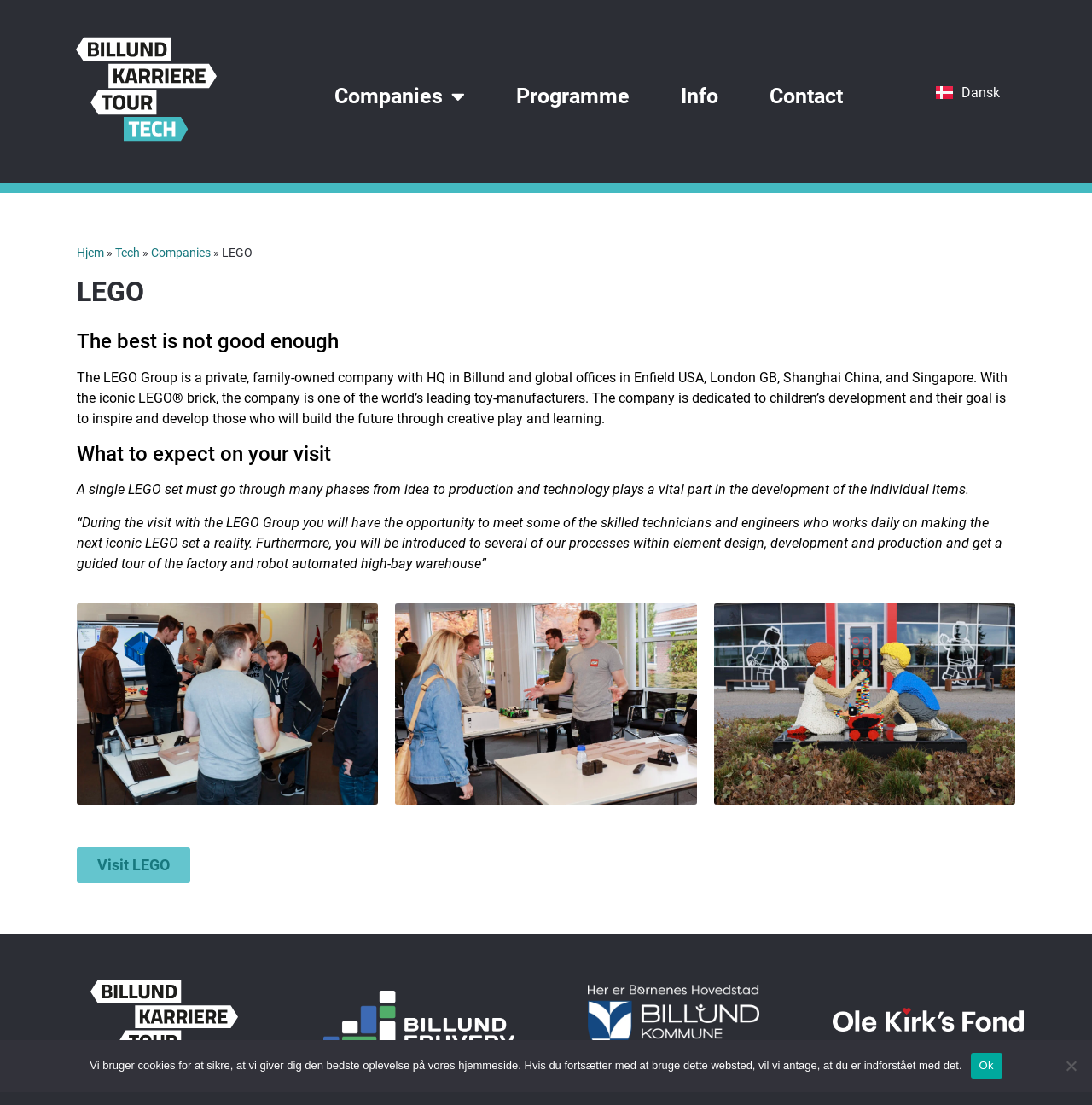What is the name of the company?
Give a thorough and detailed response to the question.

The name of the company is mentioned in the heading 'LEGO' and also in the static text 'The LEGO Group is a private, family-owned company...'.